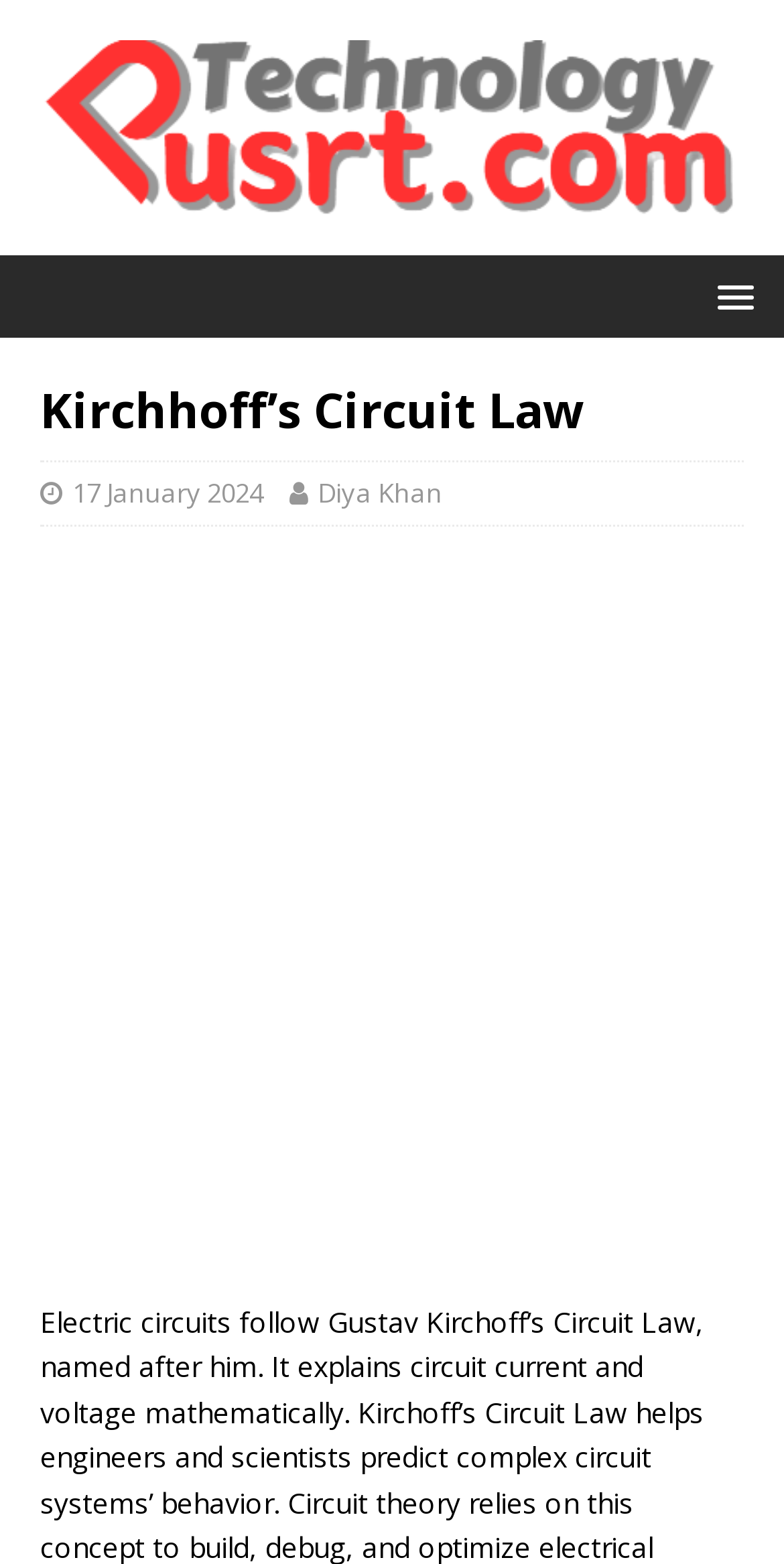What is the type of the element that contains the main heading?
Provide a short answer using one word or a brief phrase based on the image.

HeaderAsNonLandmark